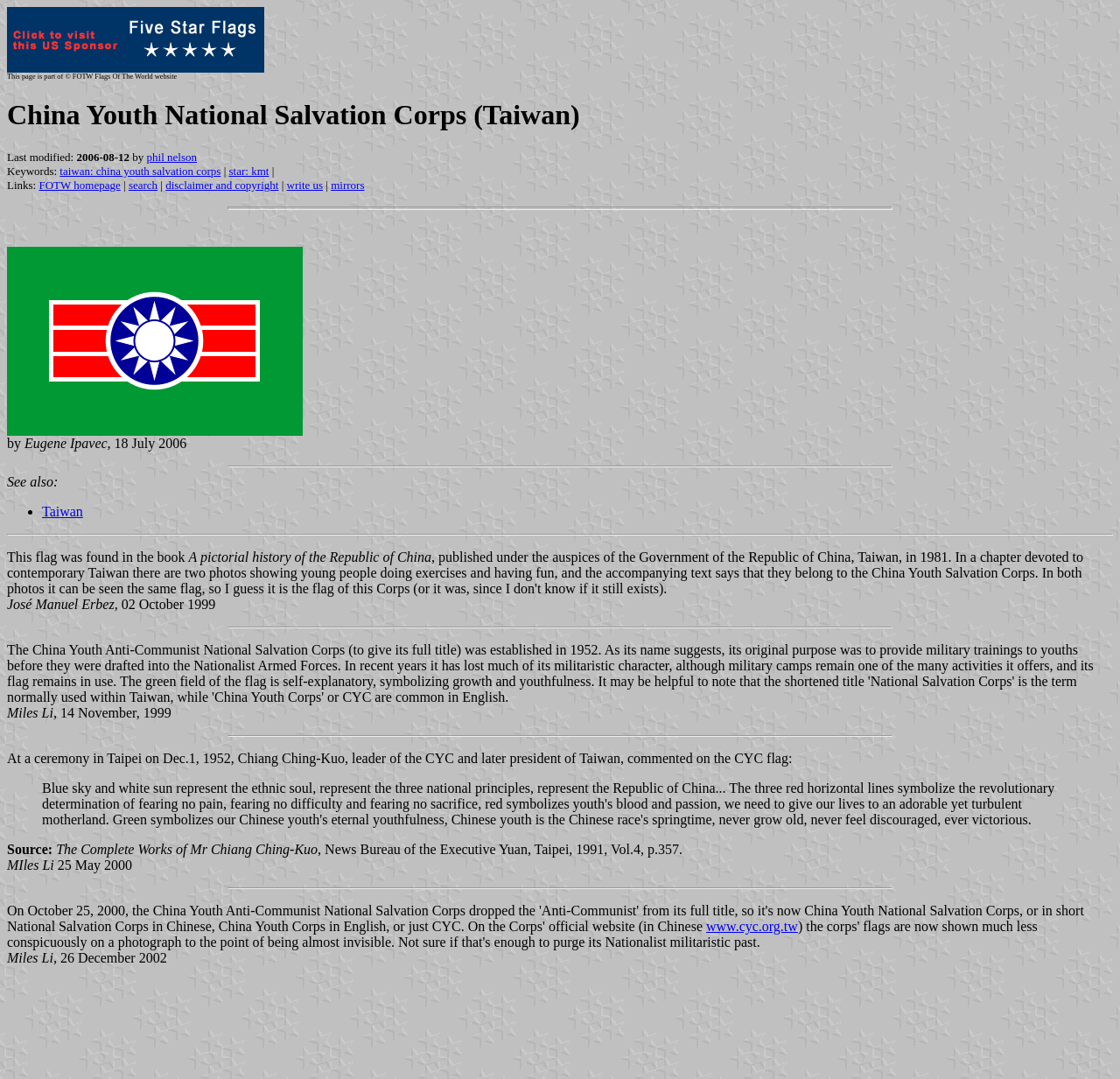Determine the bounding box coordinates of the section to be clicked to follow the instruction: "View the China Youth Salvation Corps flag". The coordinates should be given as four float numbers between 0 and 1, formatted as [left, top, right, bottom].

[0.006, 0.392, 0.27, 0.406]